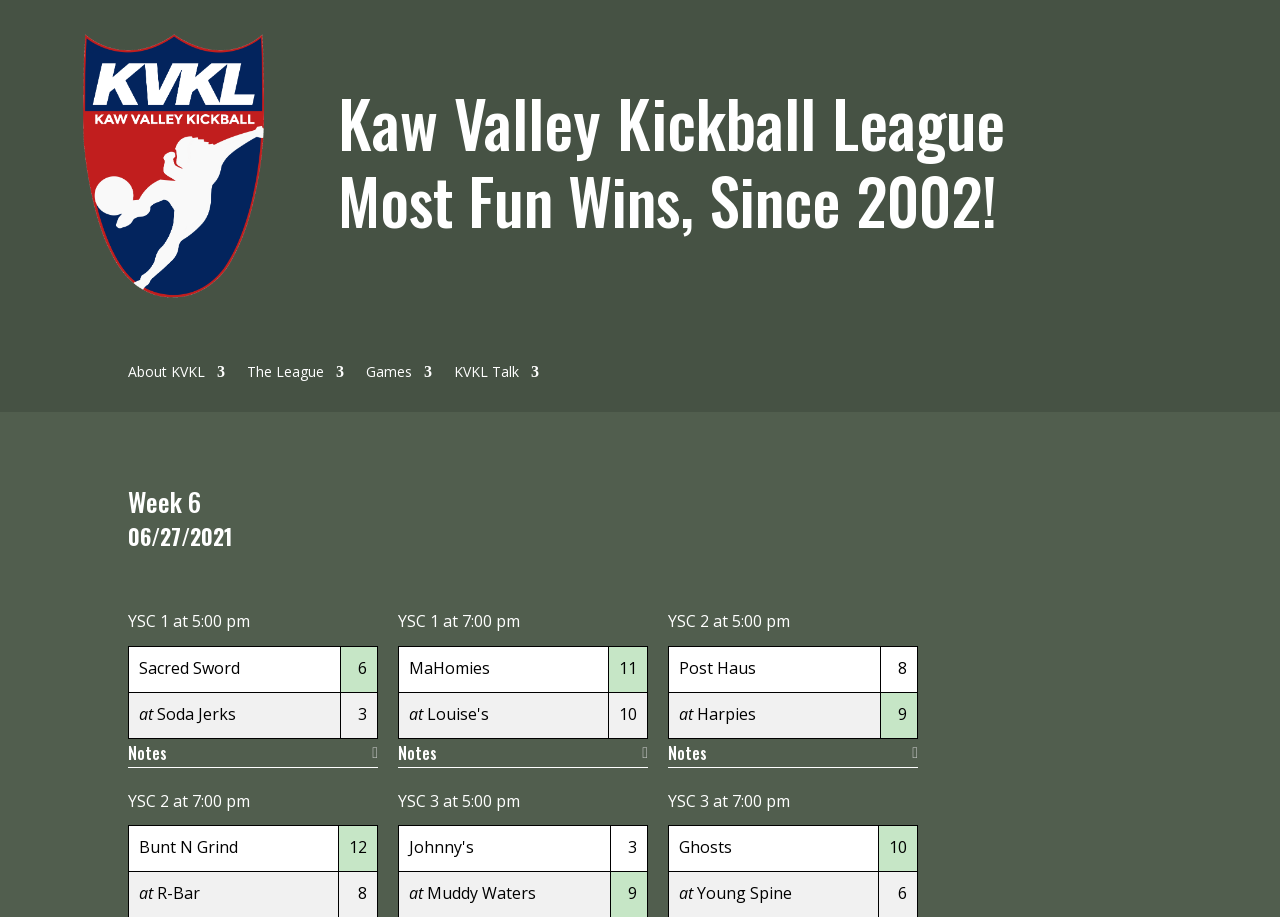Elaborate on the webpage's design and content in a detailed caption.

The webpage is about the Kaw Valley Kickball League, specifically Week 6. At the top, there is a logo image and a link. Below the logo, there are two headings: "Kaw Valley Kickball League" and "Most Fun Wins, Since 2002!". 

To the right of the headings, there are four links: "About KVKL 3", "The League 3", "Games 3", and "KVKL Talk 3". 

Below these links, there is a heading "Week 6" followed by a date "06/27/2021". 

The main content of the webpage is divided into three sections, each with a heading "Notes" and a table below it. The tables have two columns, with team names and scores in the first column, and the opponent team names and scores in the second column. The teams are listed with their corresponding game times and locations. 

In the first section, there are two rows in the table, with teams "Sacred Sword" and "at Soda Jerks" in the first row, and teams "MaHomies" and "at Louise's" in the second row. 

In the second section, there are two rows in the table, with teams "Post Haus" and "at Harpies" in the first row, and teams "Bunt N Grind" and "R-Bar" in the second row. 

In the third section, there are two rows in the table, with teams "Johnny's" and "Muddy Waters" in the first row, and teams "Ghosts" and "Young Spine" in the second row.